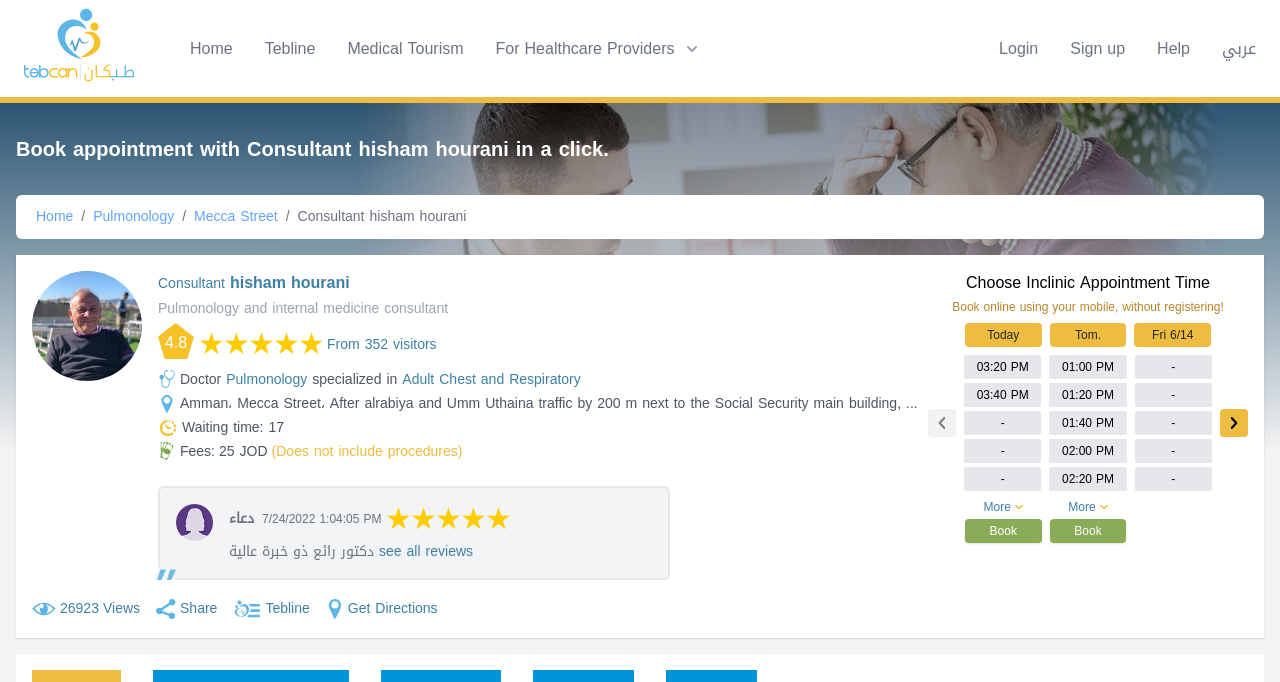Answer the question using only one word or a concise phrase: What is the waiting time for Consultant Hisham Hourani's appointment?

17